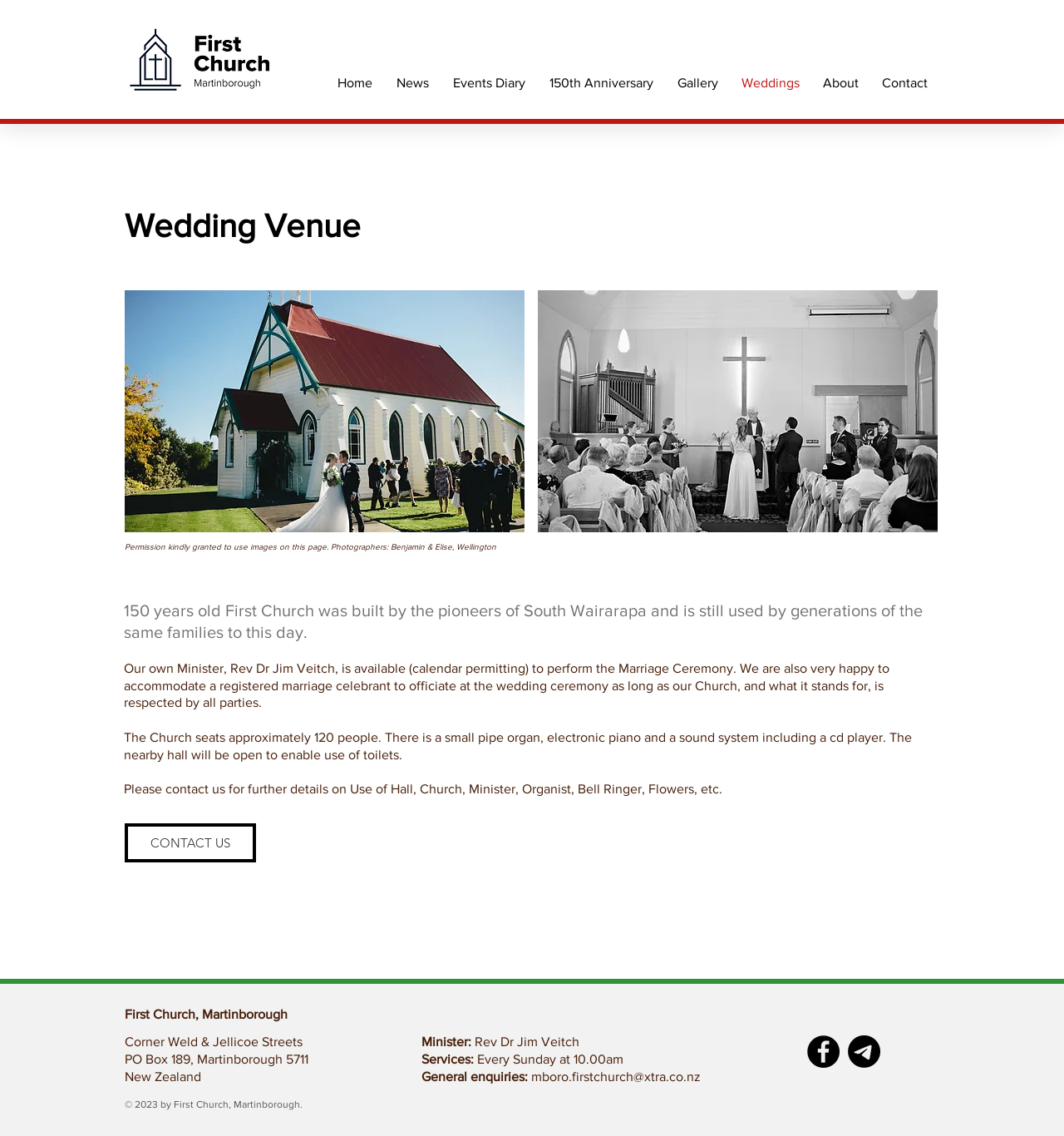Who is the minister of the church?
Please respond to the question thoroughly and include all relevant details.

The minister's name can be found in the footer section of the webpage, which lists the minister's contact information. The text 'Minister: Rev Dr Jim Veitch' clearly indicates the minister's name and title.